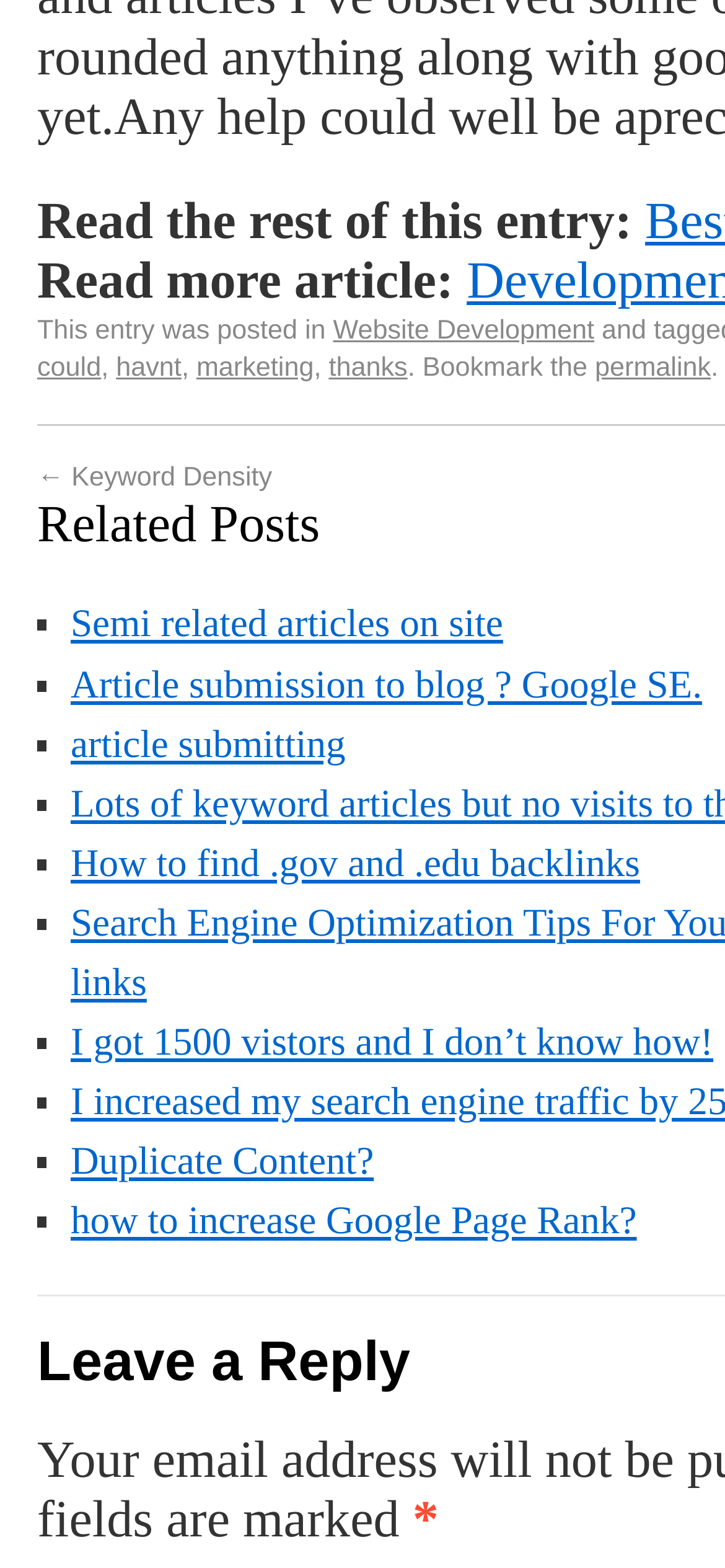Please give the bounding box coordinates of the area that should be clicked to fulfill the following instruction: "Check How to find.gov and.edu backlinks". The coordinates should be in the format of four float numbers from 0 to 1, i.e., [left, top, right, bottom].

[0.097, 0.536, 0.883, 0.564]